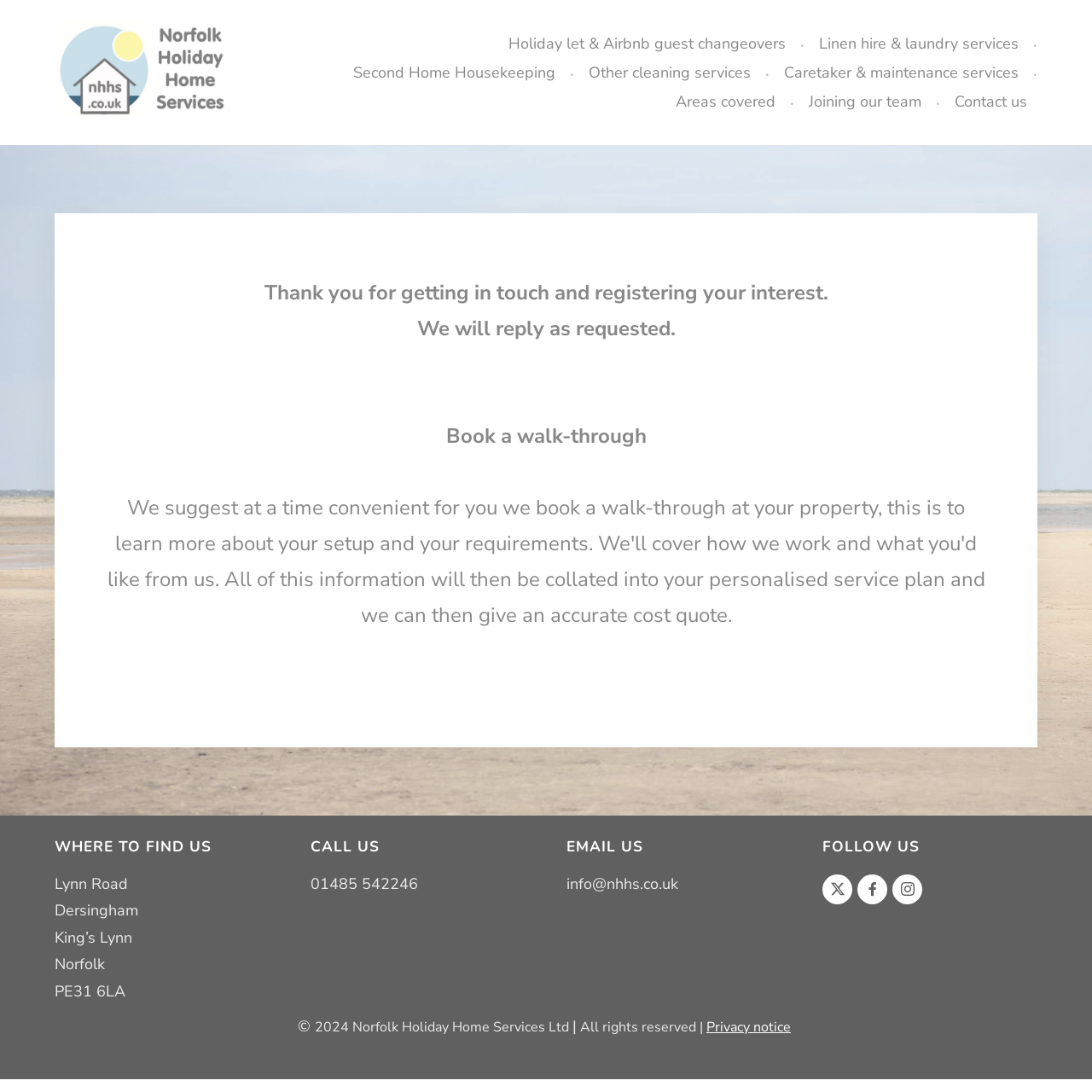What is the copyright information for Norfolk Holiday Home Services Ltd?
Use the information from the image to give a detailed answer to the question.

The webpage provides copyright information, which states that the content is copyrighted by Norfolk Holiday Home Services Ltd in 2024, and all rights are reserved.